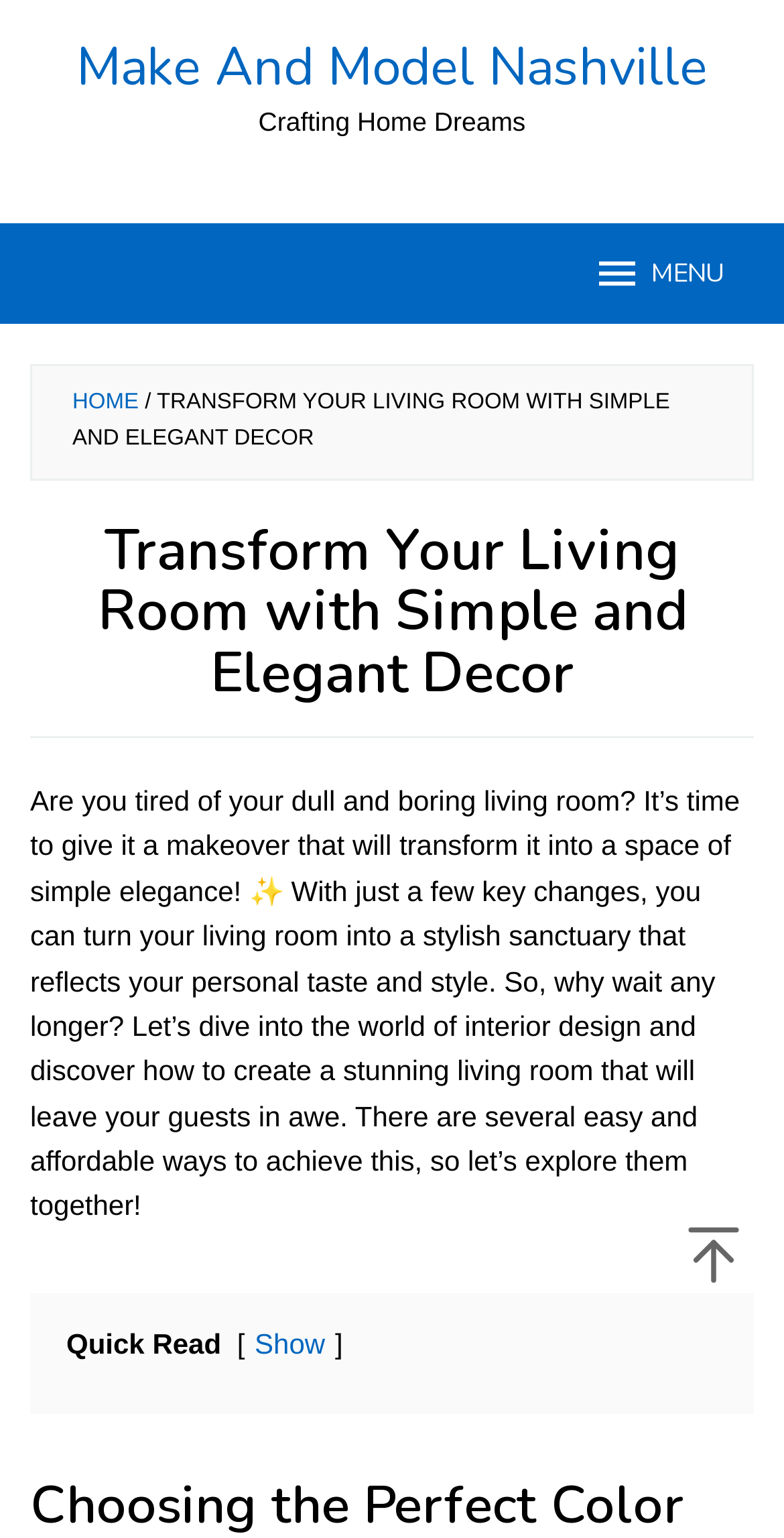Find the bounding box of the web element that fits this description: "Make And Model Nashville".

[0.097, 0.021, 0.903, 0.067]